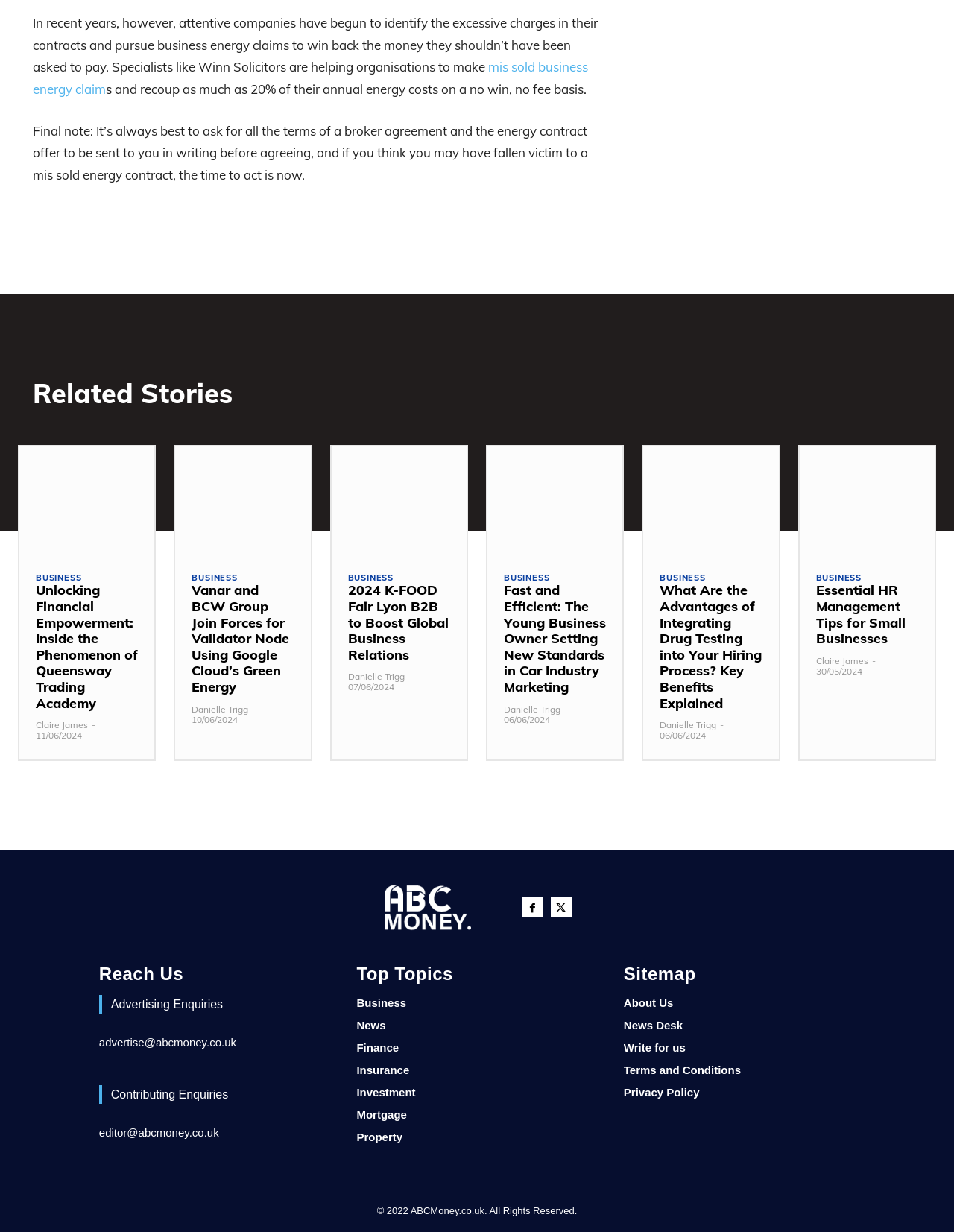Pinpoint the bounding box coordinates of the area that should be clicked to complete the following instruction: "Read the 'Related Stories'". The coordinates must be given as four float numbers between 0 and 1, i.e., [left, top, right, bottom].

[0.034, 0.309, 0.244, 0.33]